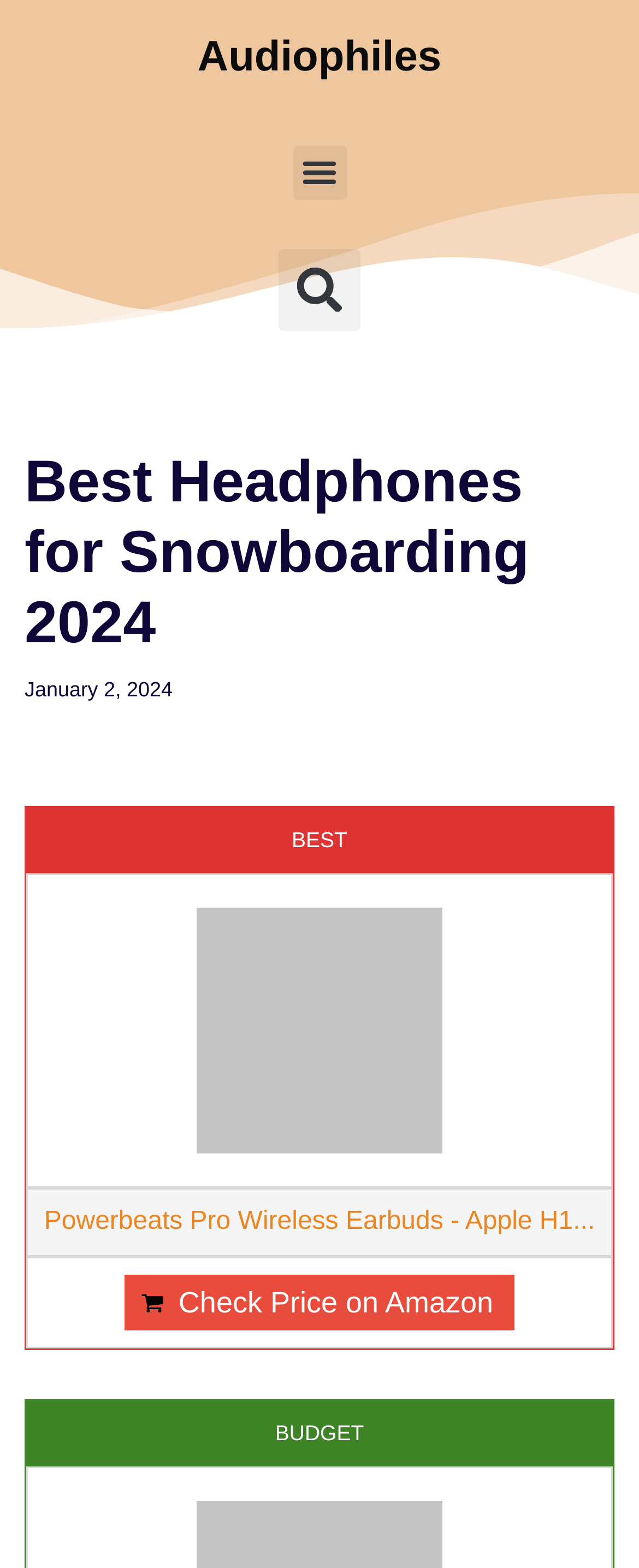Provide a one-word or short-phrase response to the question:
How many products are listed on the page?

At least 2